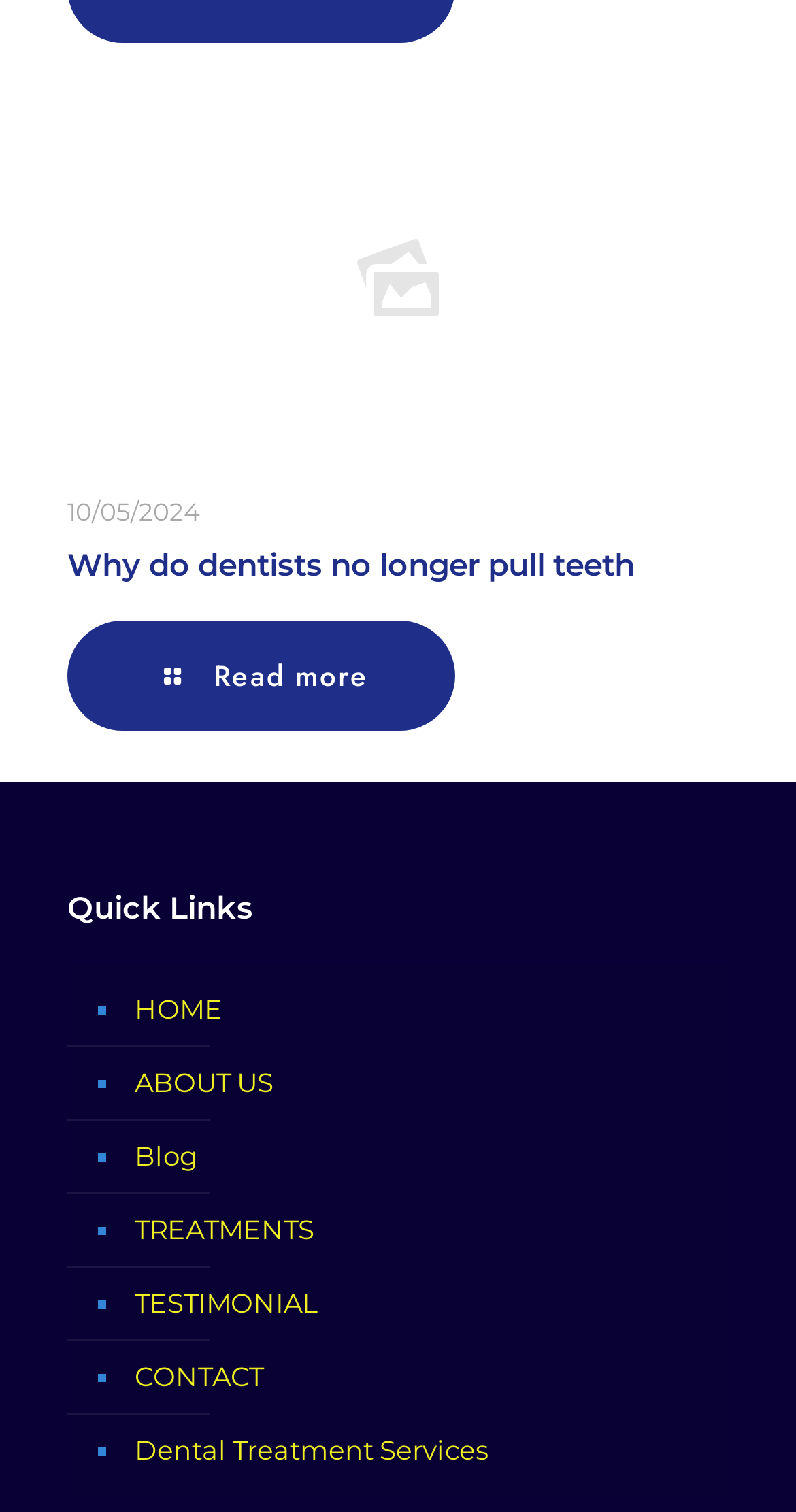Please determine the bounding box coordinates of the area that needs to be clicked to complete this task: 'Go to the home page'. The coordinates must be four float numbers between 0 and 1, formatted as [left, top, right, bottom].

[0.162, 0.644, 0.89, 0.693]